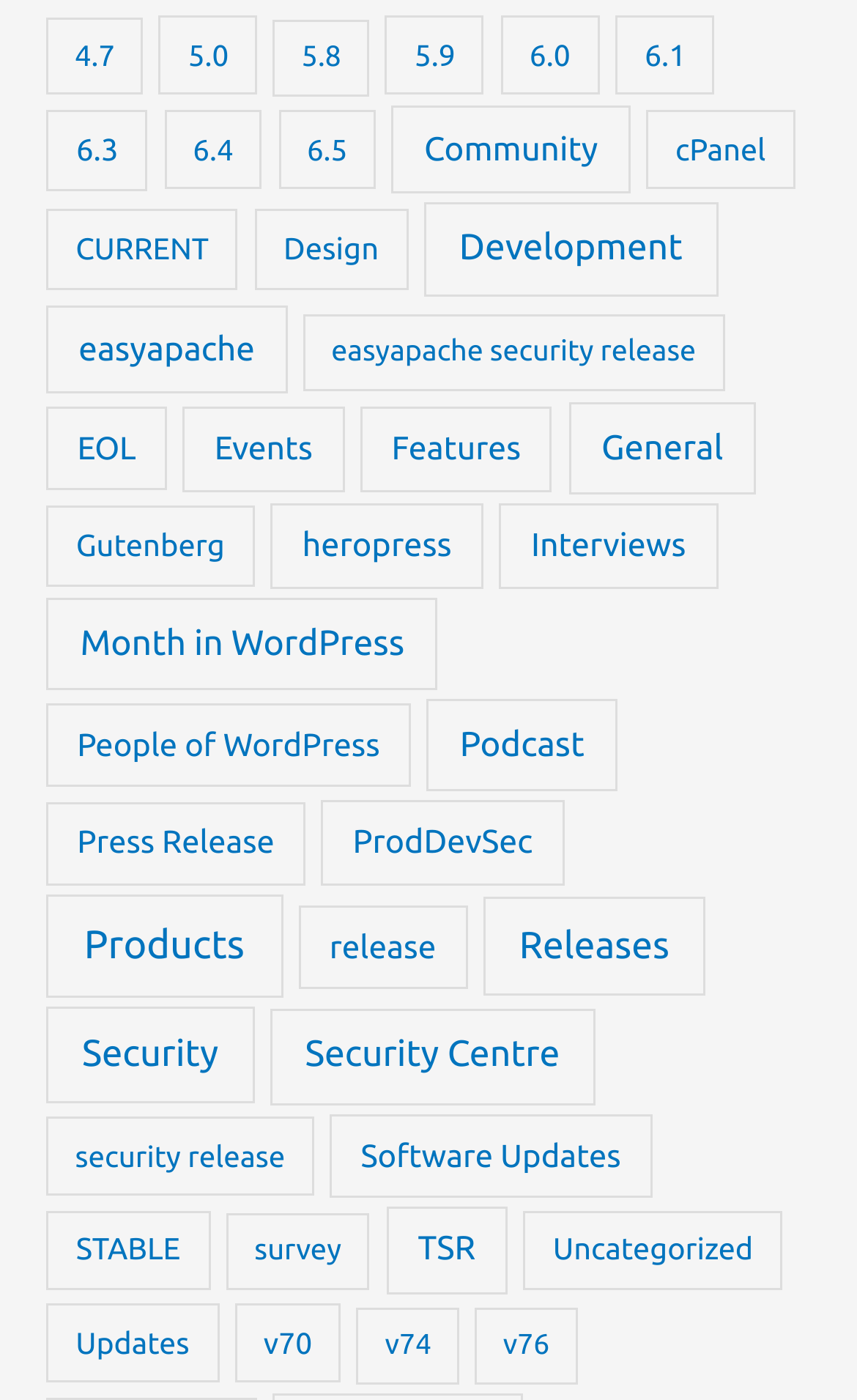Examine the screenshot and answer the question in as much detail as possible: How many categories are related to security?

I counted the number of links that have 'security' or 'secure' in their text. The links 'Security (174 items)', 'Security Centre (130 items)', and 'security release (8 items)' are all related to security.